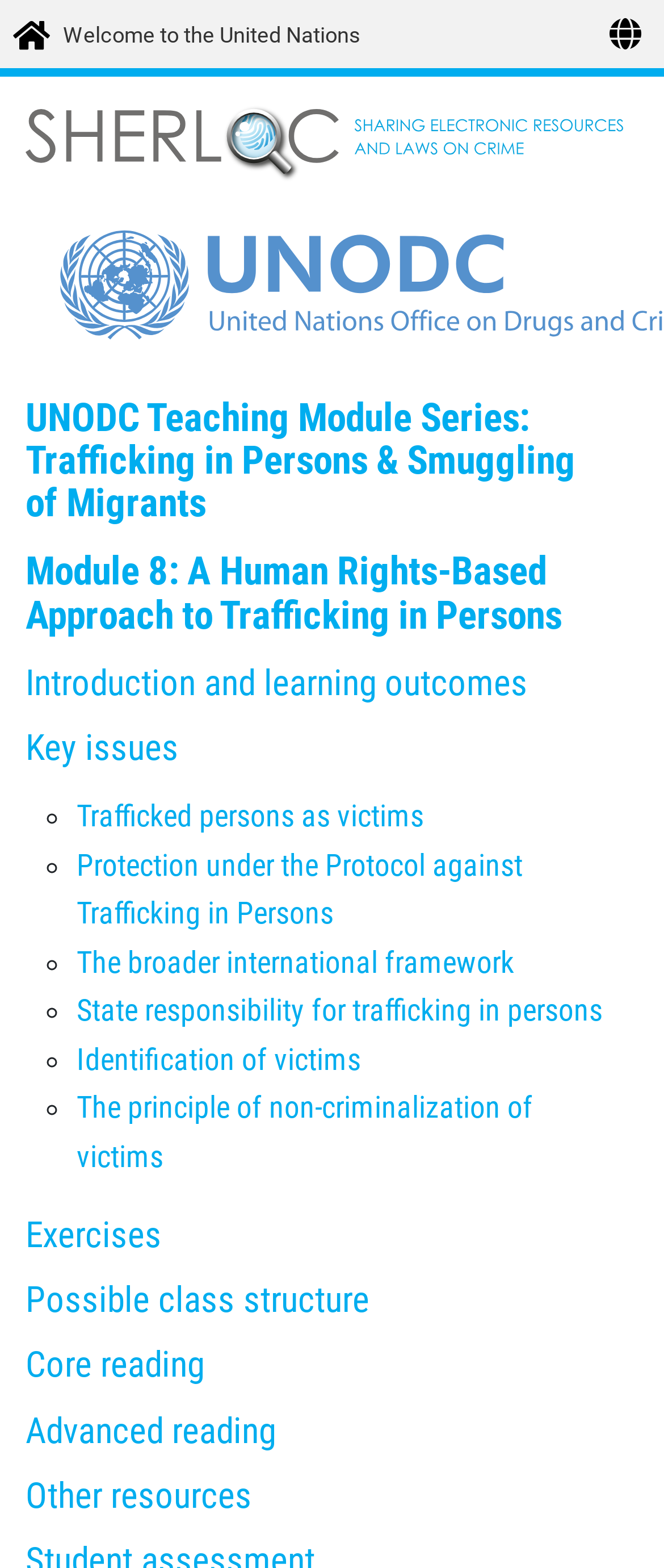Determine the bounding box coordinates of the clickable region to carry out the instruction: "View core reading".

[0.038, 0.857, 0.308, 0.884]